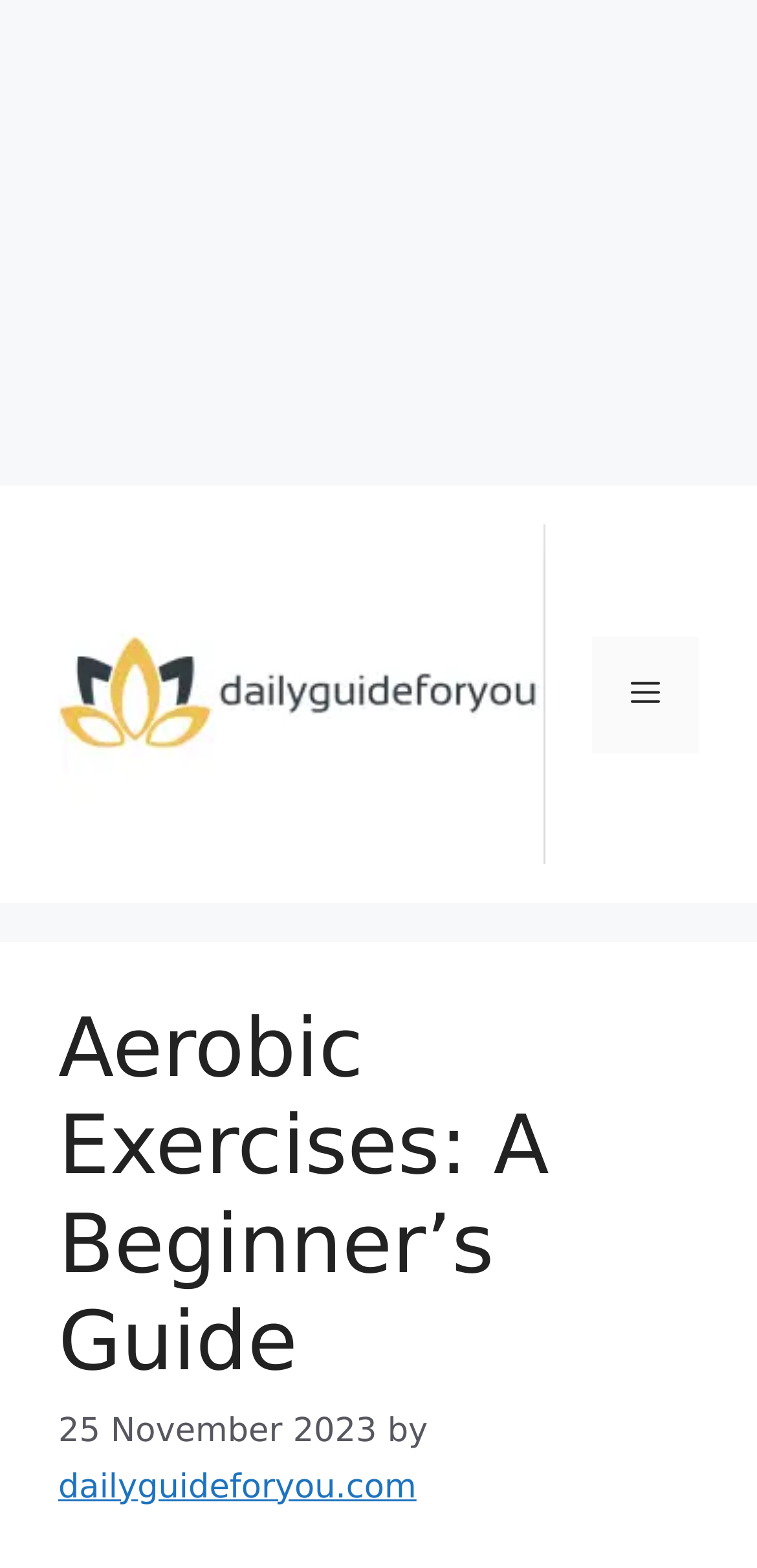Calculate the bounding box coordinates for the UI element based on the following description: "dailyguideforyou.com". Ensure the coordinates are four float numbers between 0 and 1, i.e., [left, top, right, bottom].

[0.077, 0.936, 0.55, 0.961]